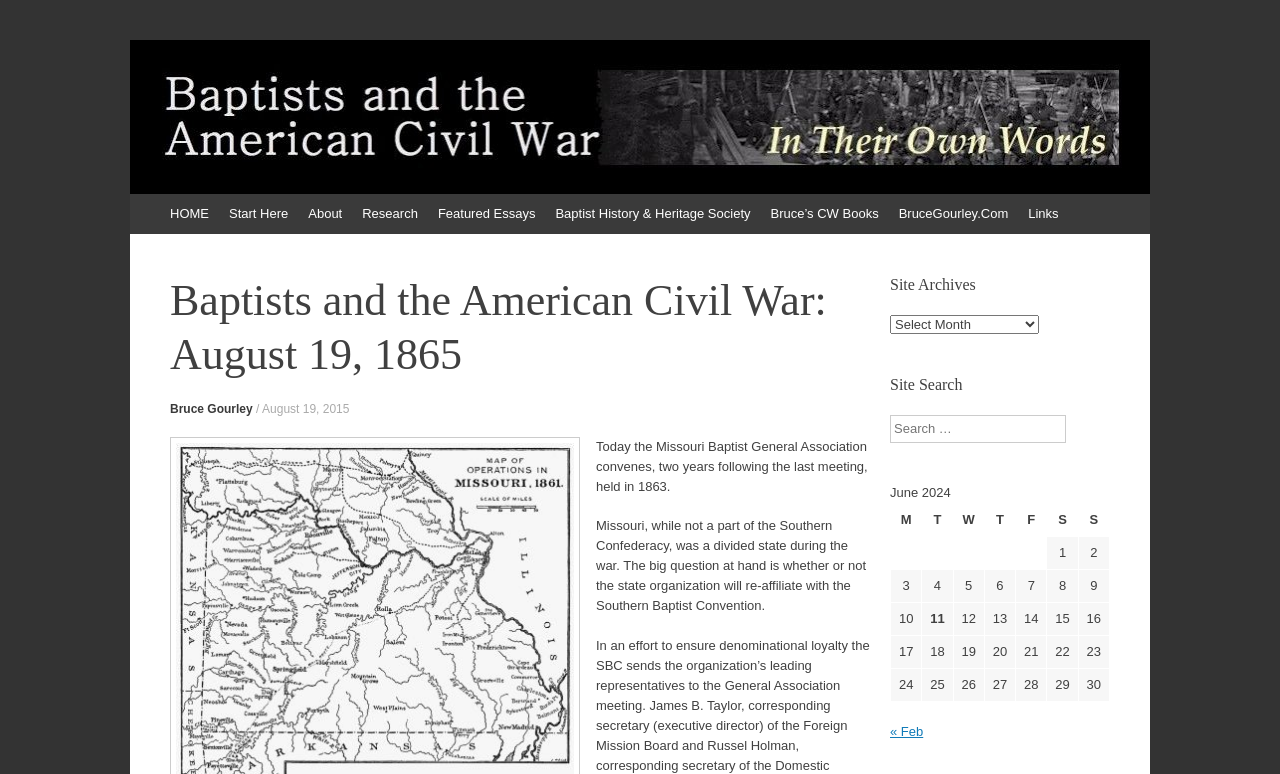What is the question at hand for the state organization? Analyze the screenshot and reply with just one word or a short phrase.

Re-affiliation with the Southern Baptist Convention